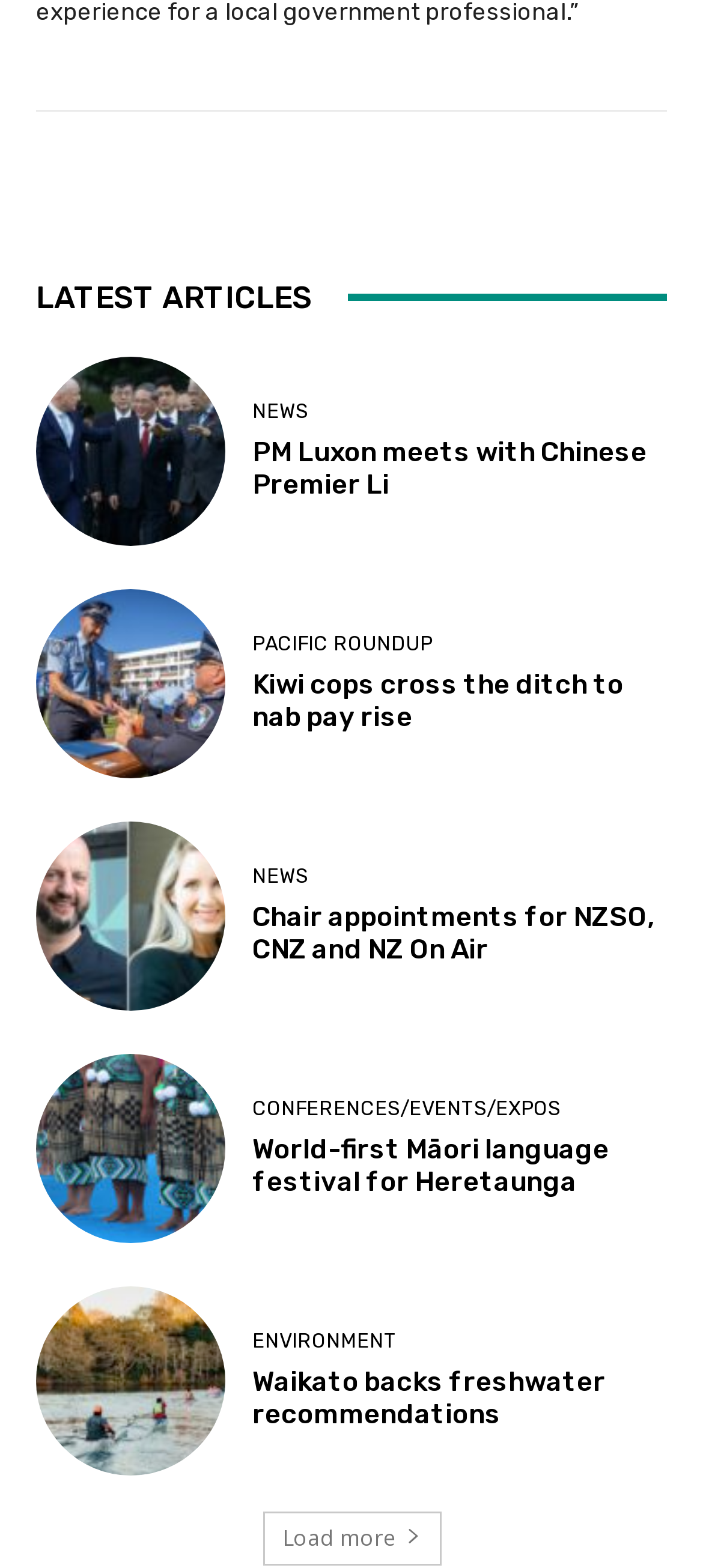Please give a one-word or short phrase response to the following question: 
How many articles are listed on the current page?

5